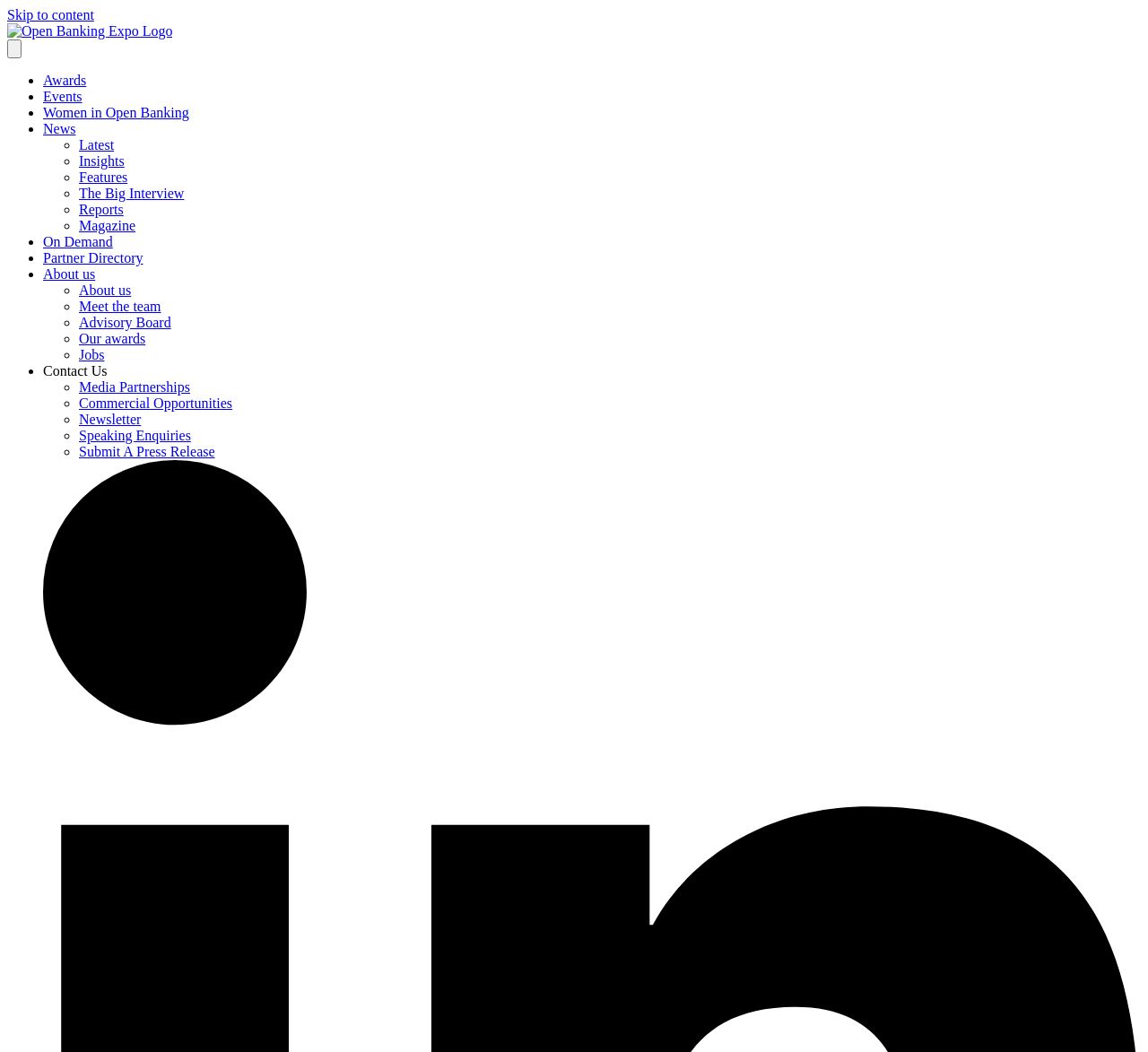Please analyze the image and provide a thorough answer to the question:
What is the purpose of the 'Skip to content' link?

The 'Skip to content' link is located at the top left corner of the webpage, and it is designed to allow users to bypass the navigation menu and go directly to the main content of the webpage. This link is especially useful for users who use screen readers or other assistive technologies.